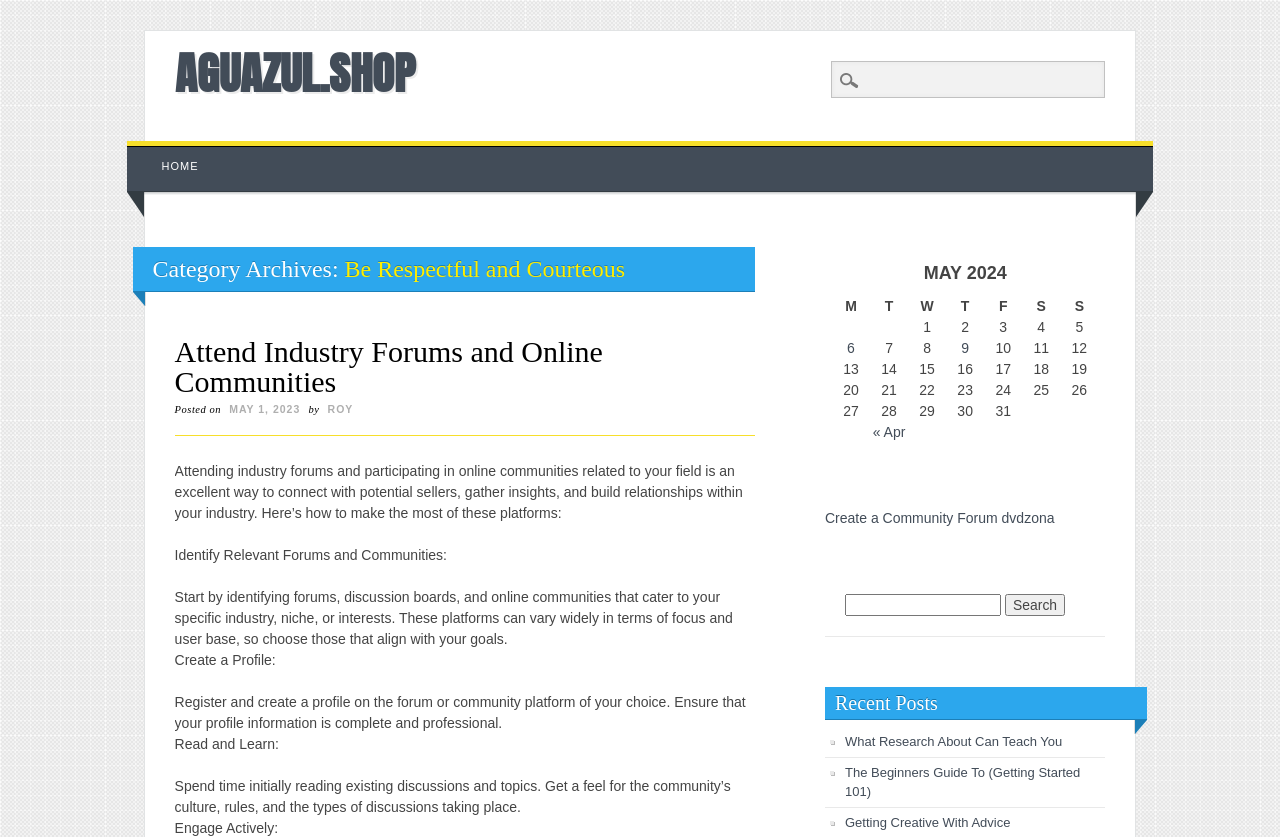Examine the screenshot and answer the question in as much detail as possible: What is the date of the post 'Attend Industry Forums and Online Communities'?

The date of the post 'Attend Industry Forums and Online Communities' is MAY 1, 2023, which is indicated by the link 'MAY 1, 2023' next to the post title.